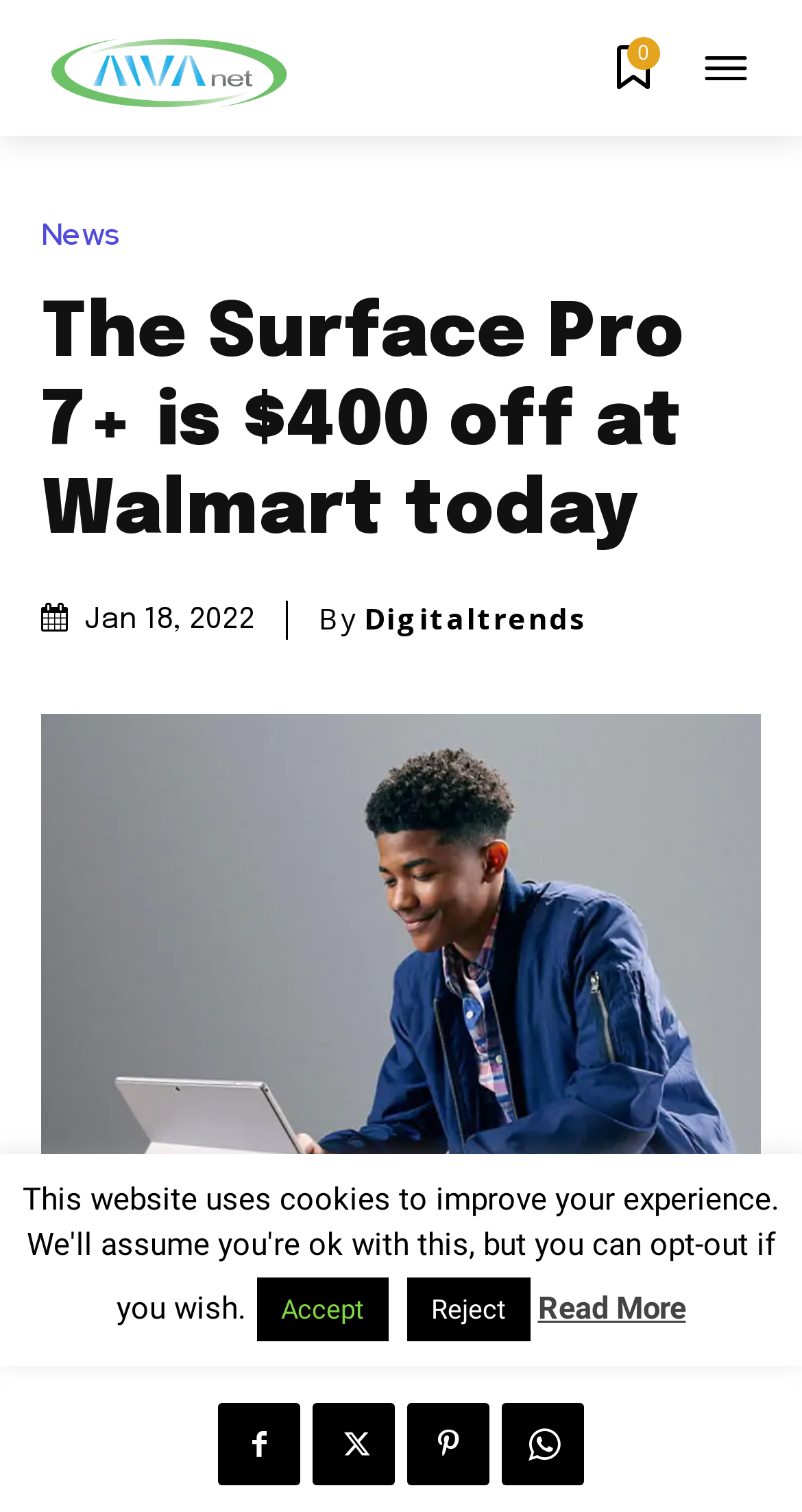Provide a single word or phrase to answer the given question: 
What is the author of the news article?

Digitaltrends